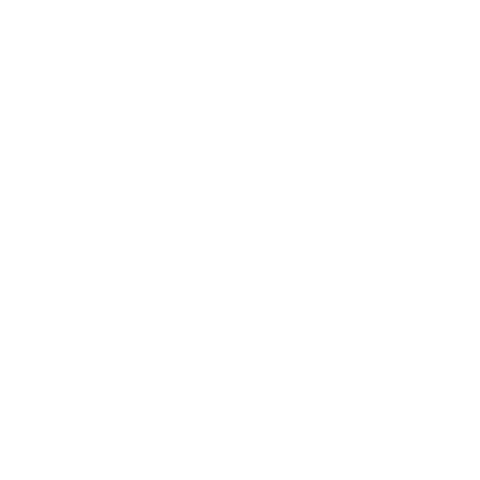Create a detailed narrative of what is happening in the image.

This image showcases the **Brisä - Scandinavian Wall Lamp & Plant Holder**, a stylish and functional lighting solution designed for contemporary spaces. The lamp features a modern, minimalist aesthetic, characterized by clean lines and an elegant silhouette. It not only serves as a source of ambient light but also includes a built-in holder for plants, seamlessly blending illumination and nature. Ideal for light sleepers, this piece enhances the decor while promoting a calming atmosphere, making it a perfect addition to bedrooms, living areas, or cozy nooks. This product exemplifies Scandinavian design principles, emphasizing simplicity and functionality while adding a touch of greenery to your environment.